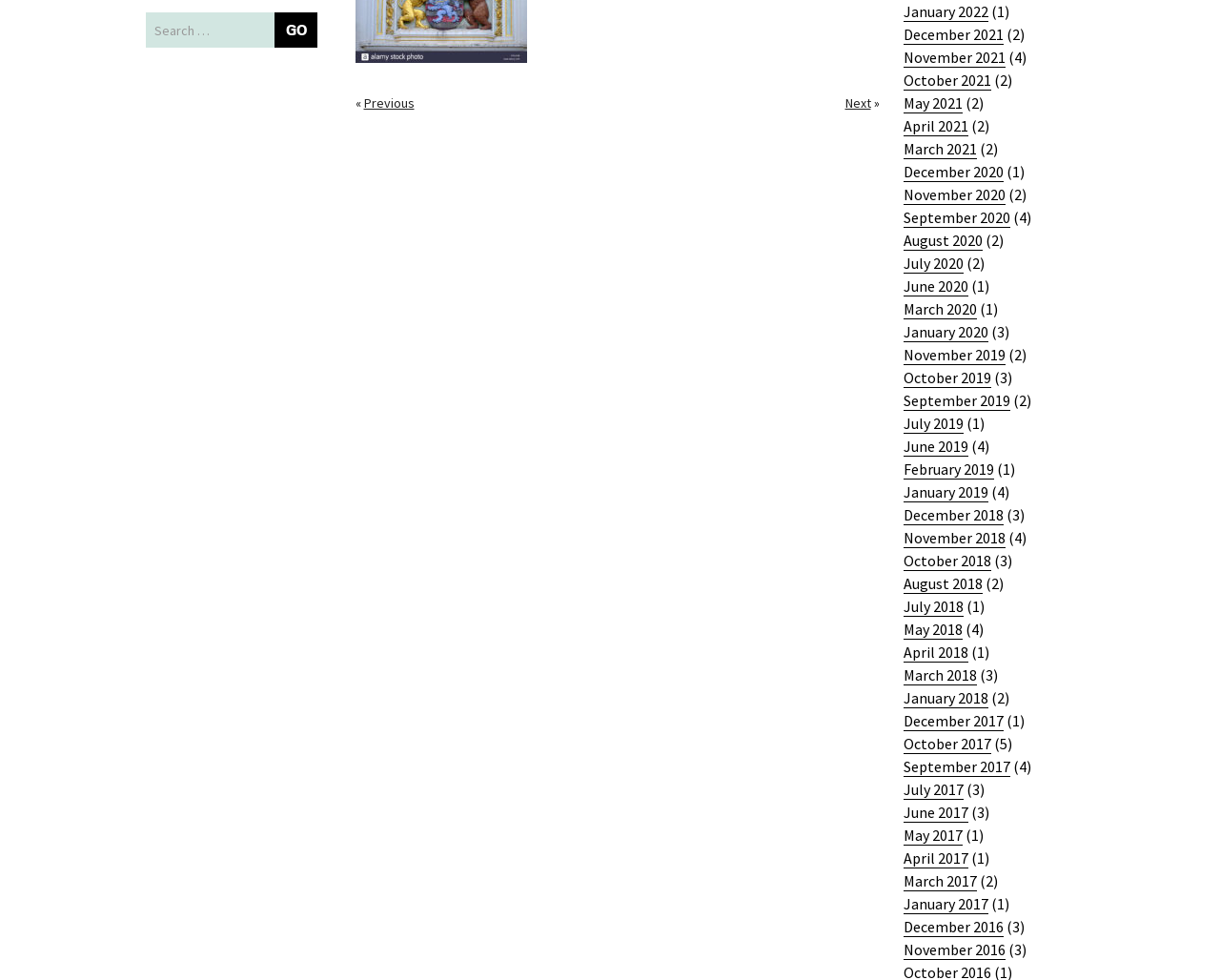Locate and provide the bounding box coordinates for the HTML element that matches this description: "June 2019".

[0.74, 0.445, 0.793, 0.466]